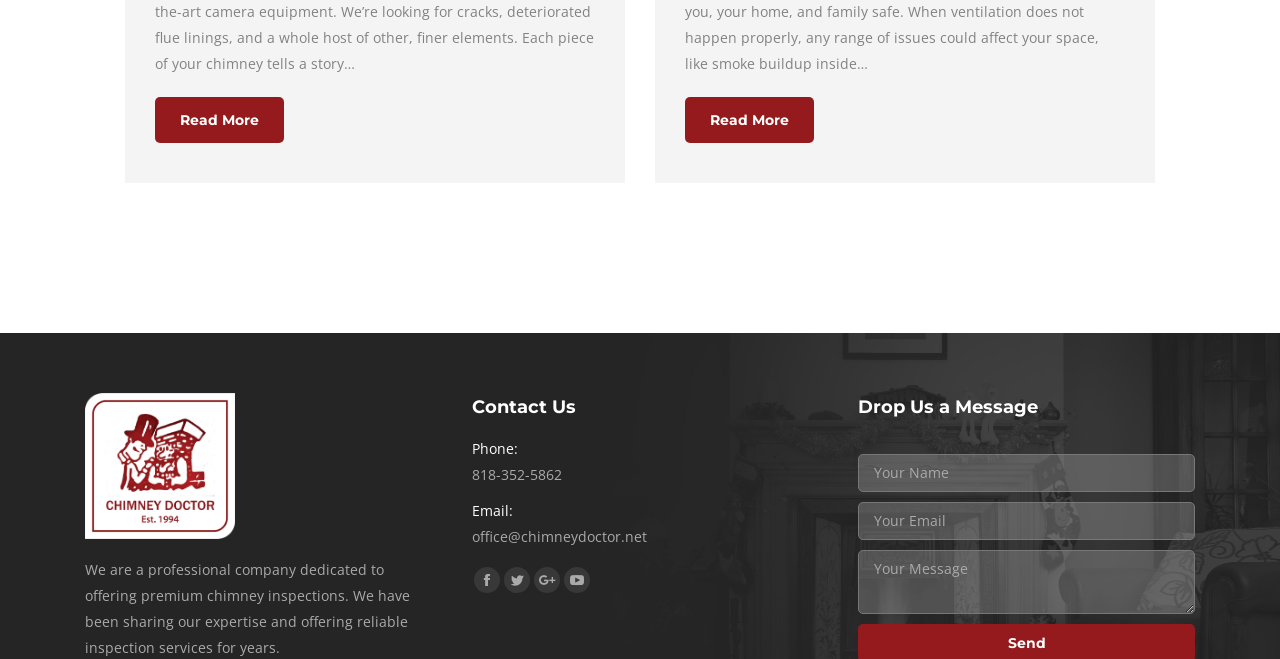How can I send a message to the company?
Please provide a comprehensive and detailed answer to the question.

The webpage provides a contact form with three textboxes for 'Your Name', 'Your Email', and 'Your Message', which can be used to send a message to the company.